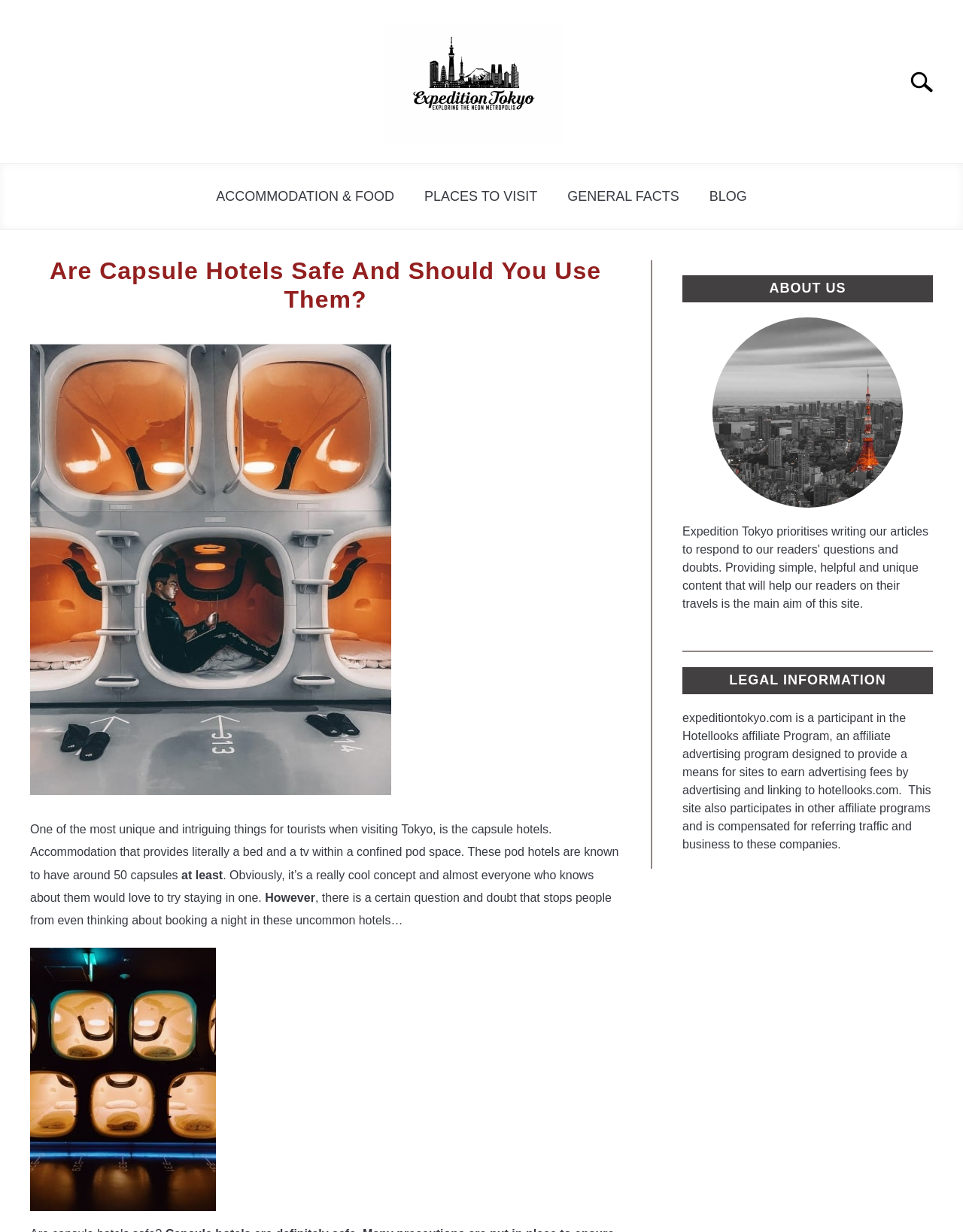Find and indicate the bounding box coordinates of the region you should select to follow the given instruction: "Search for something".

[0.93, 0.045, 1.0, 0.088]